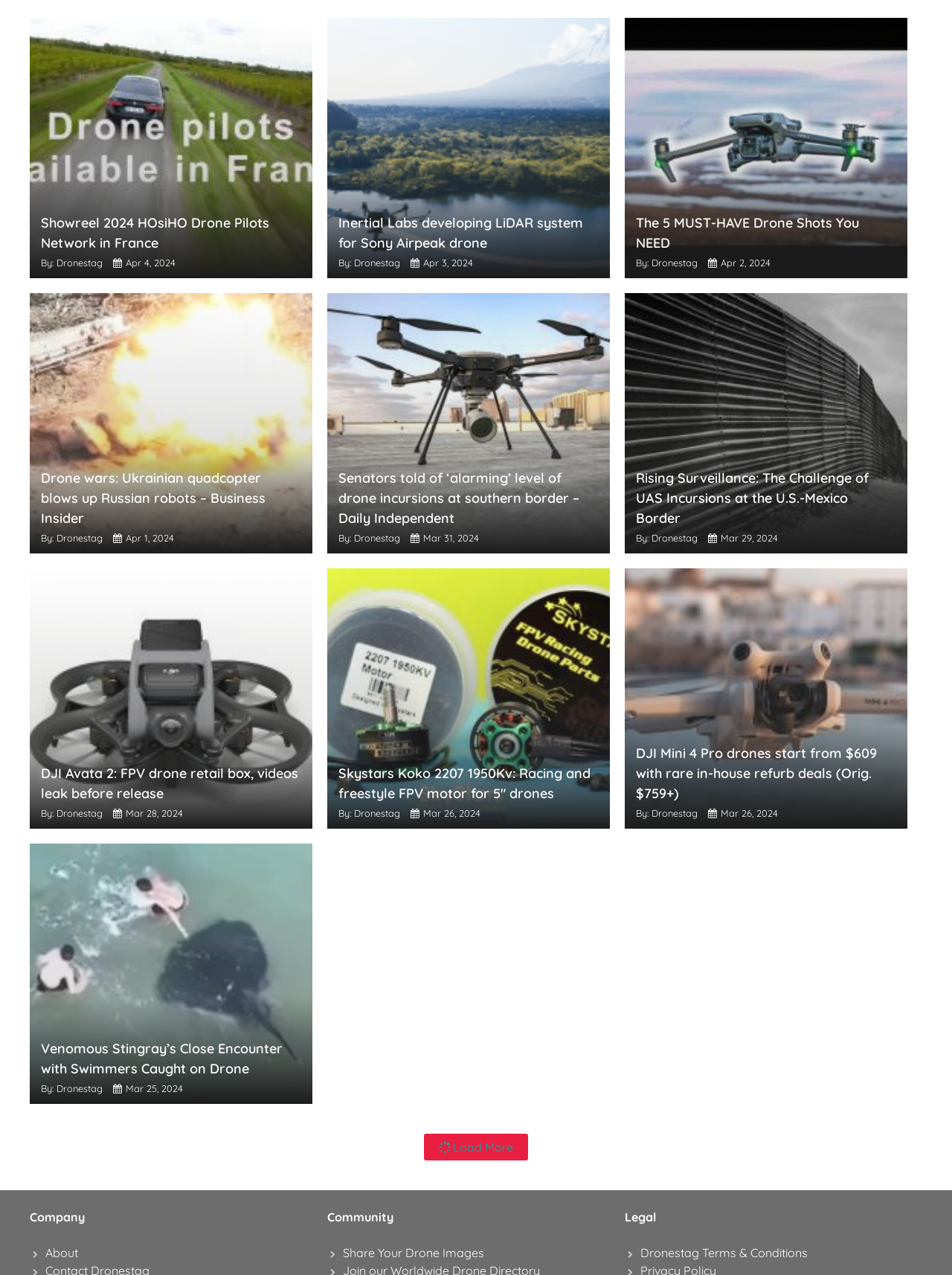Find the bounding box coordinates of the element to click in order to complete the given instruction: "Click Book Now »."

None